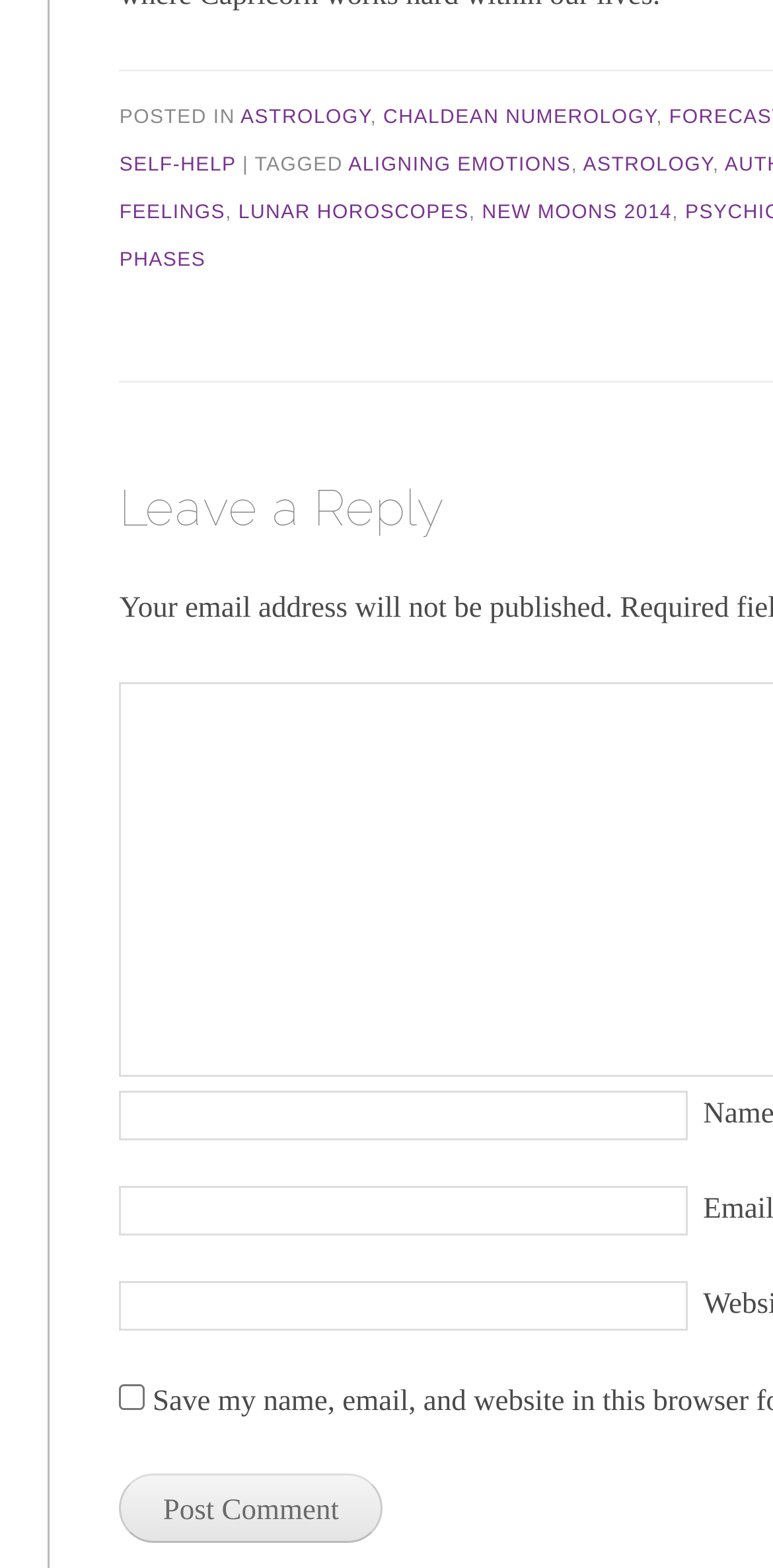What is the function of the checkbox?
Please give a detailed and thorough answer to the question, covering all relevant points.

The checkbox is labeled as 'Save my name, email, and website in this browser for the next time I comment', indicating that its function is to save the commenter's information for future use.